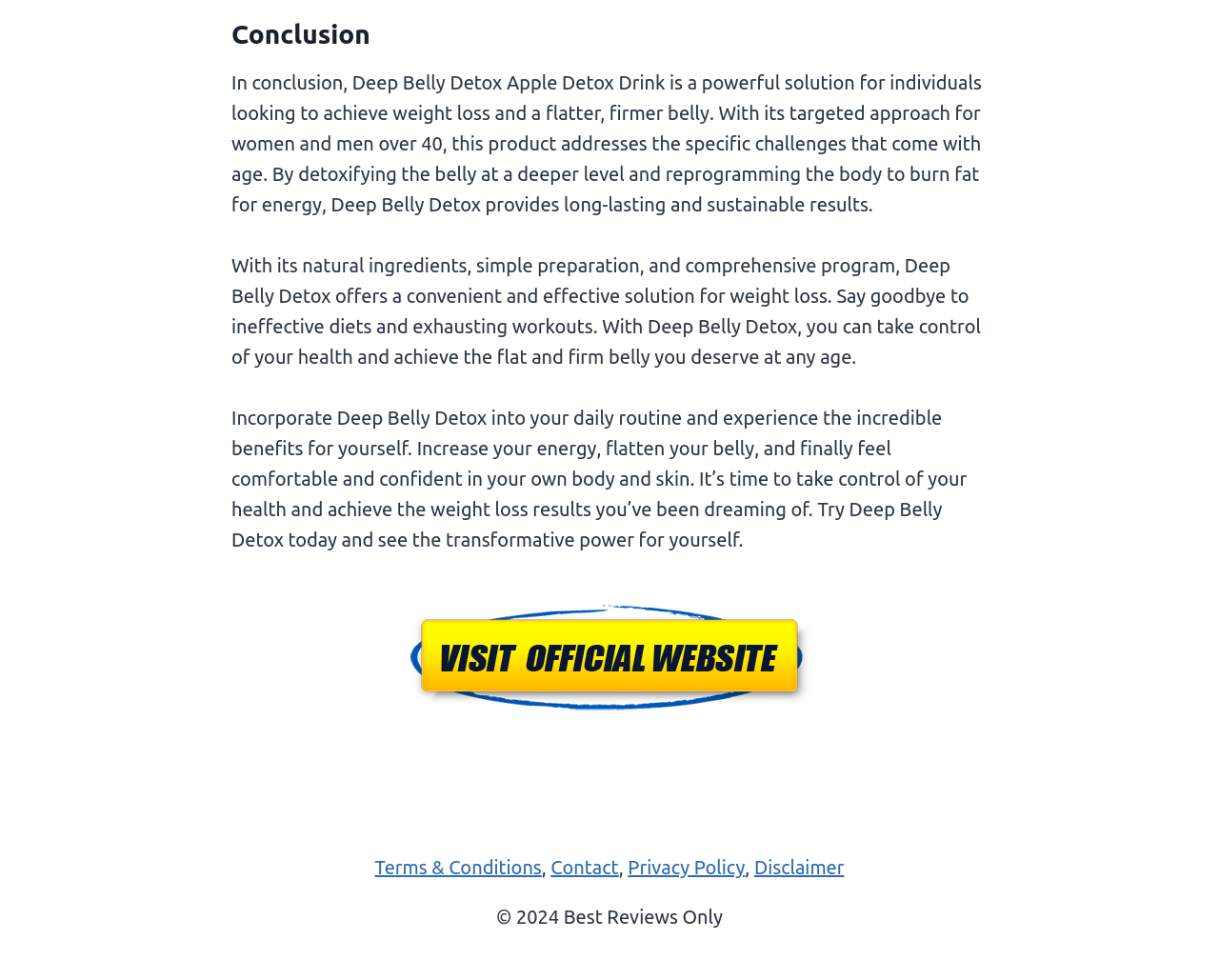Please answer the following question using a single word or phrase: 
What is the copyright year of the webpage?

2024